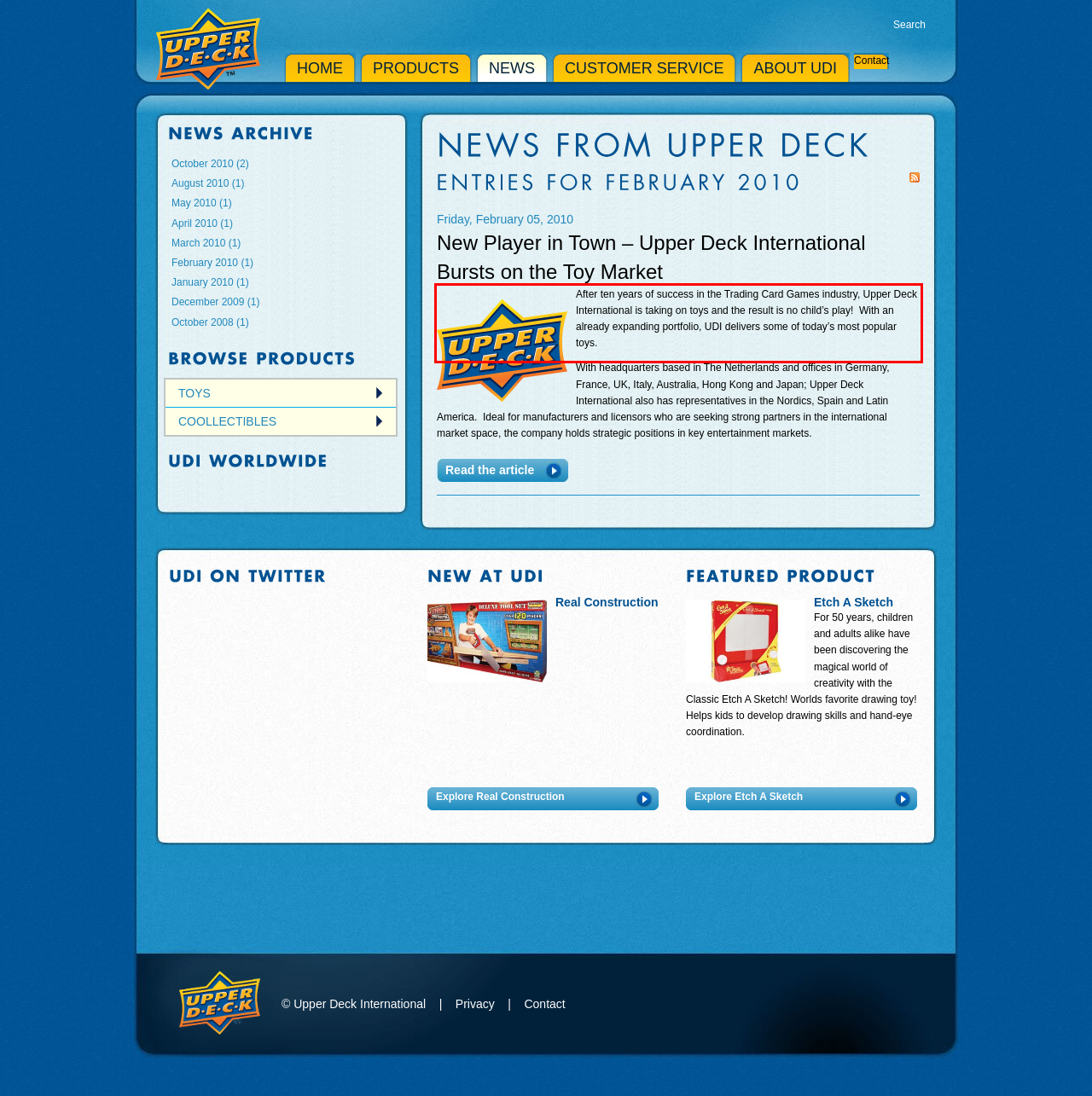Using the provided screenshot of a webpage, recognize and generate the text found within the red rectangle bounding box.

After ten years of success in the Trading Card Games industry, Upper Deck International is taking on toys and the result is no child’s play! With an already expanding portfolio, UDI delivers some of today’s most popular toys.